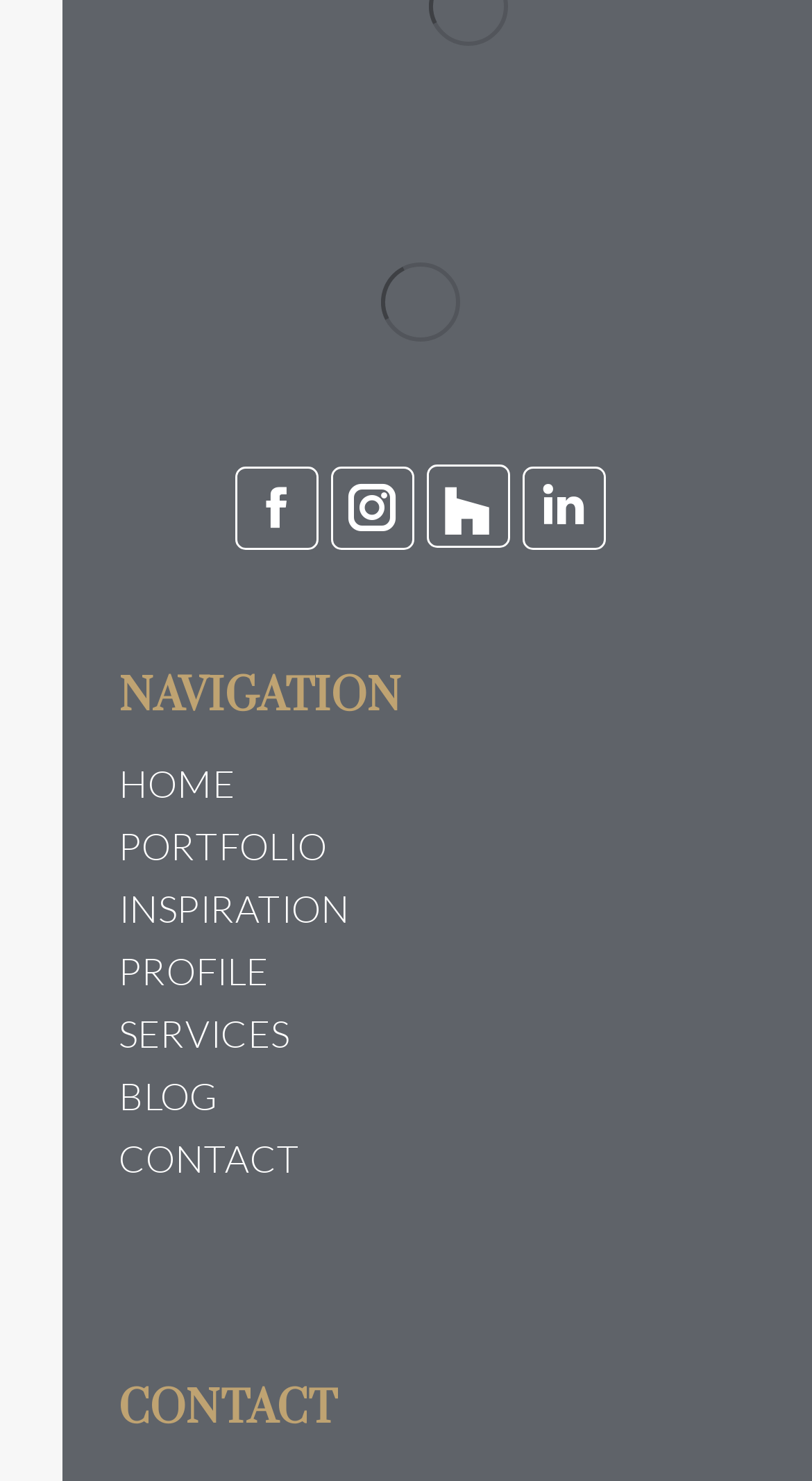Using the information from the screenshot, answer the following question thoroughly:
Is there a heading that says 'NAVIGATION'?

I looked at the webpage and found a heading that says 'NAVIGATION', which is above the navigation menu.